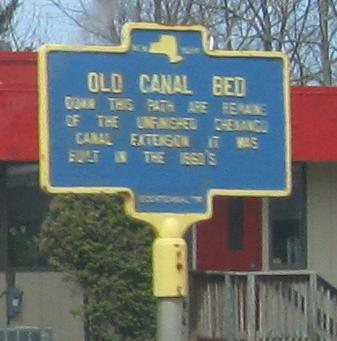What is partially visible behind the sign?
Relying on the image, give a concise answer in one word or a brief phrase.

A red structure